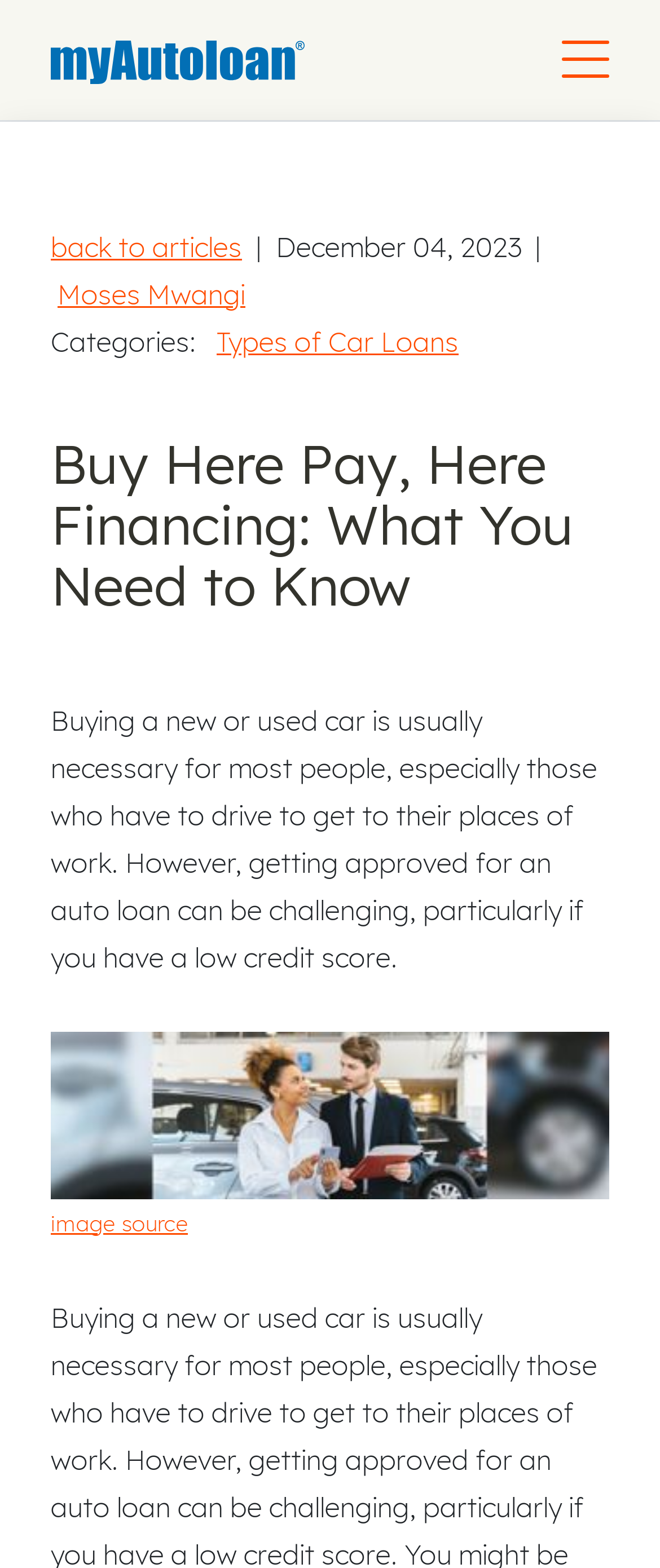What is the main topic of the article?
Look at the image and provide a short answer using one word or a phrase.

Buy Here Pay Here Financing